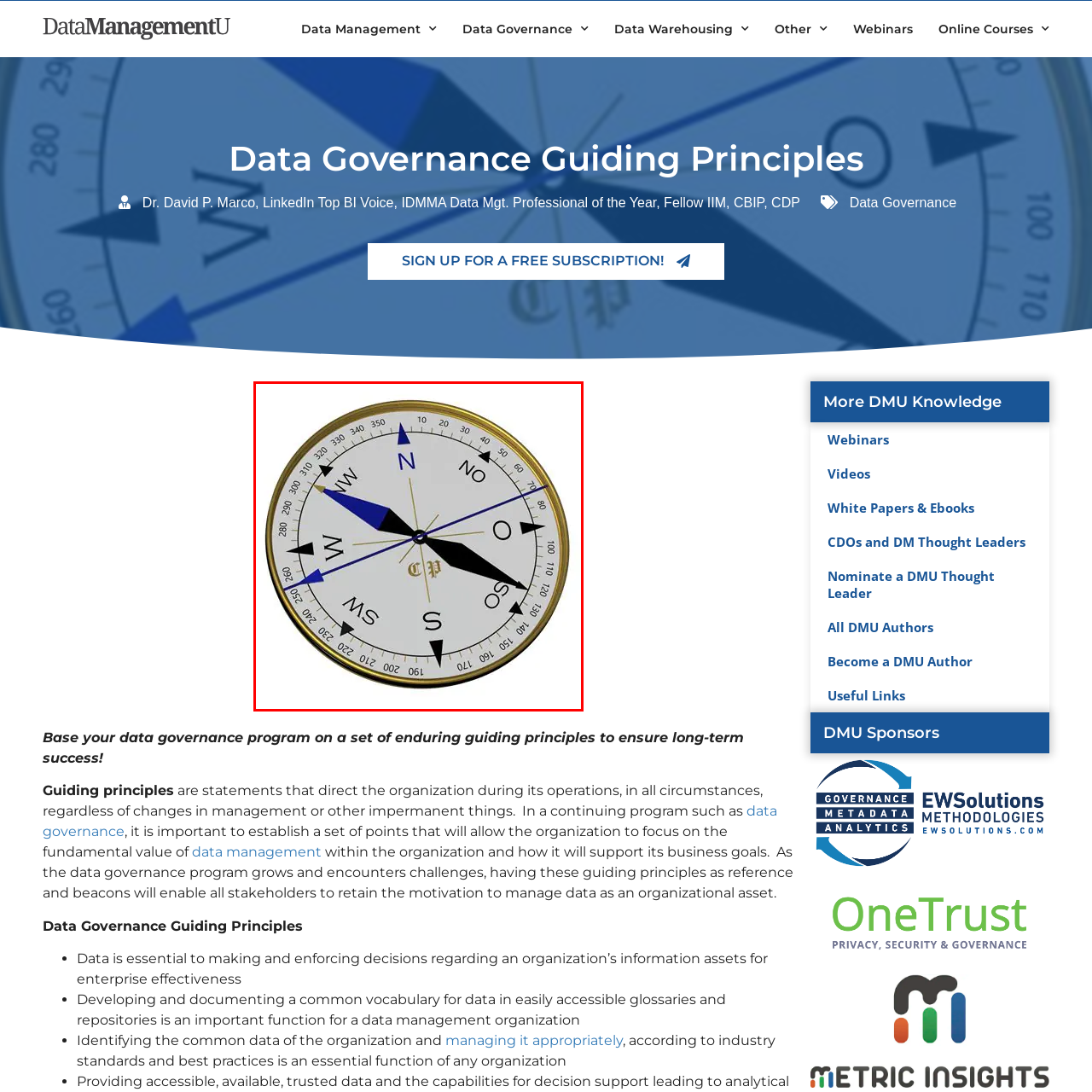What is the range of degrees marked on the inner ring?
Examine the image enclosed within the red bounding box and provide a comprehensive answer relying on the visual details presented in the image.

The compass features a smaller inner ring marked with degrees from 0 to 360, allowing for precise navigation and measurement of directions.